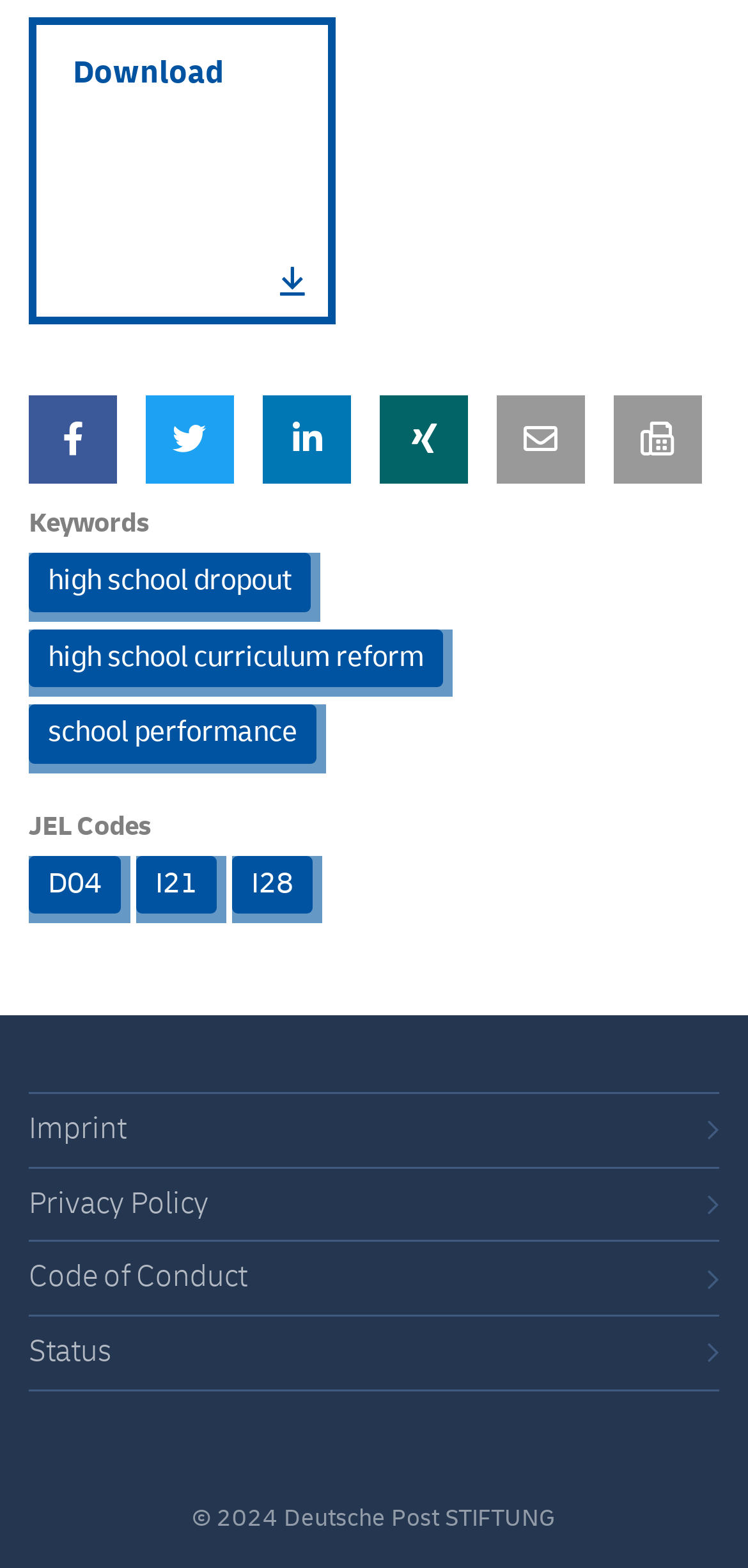What is the copyright year?
Please answer the question with a single word or phrase, referencing the image.

2024